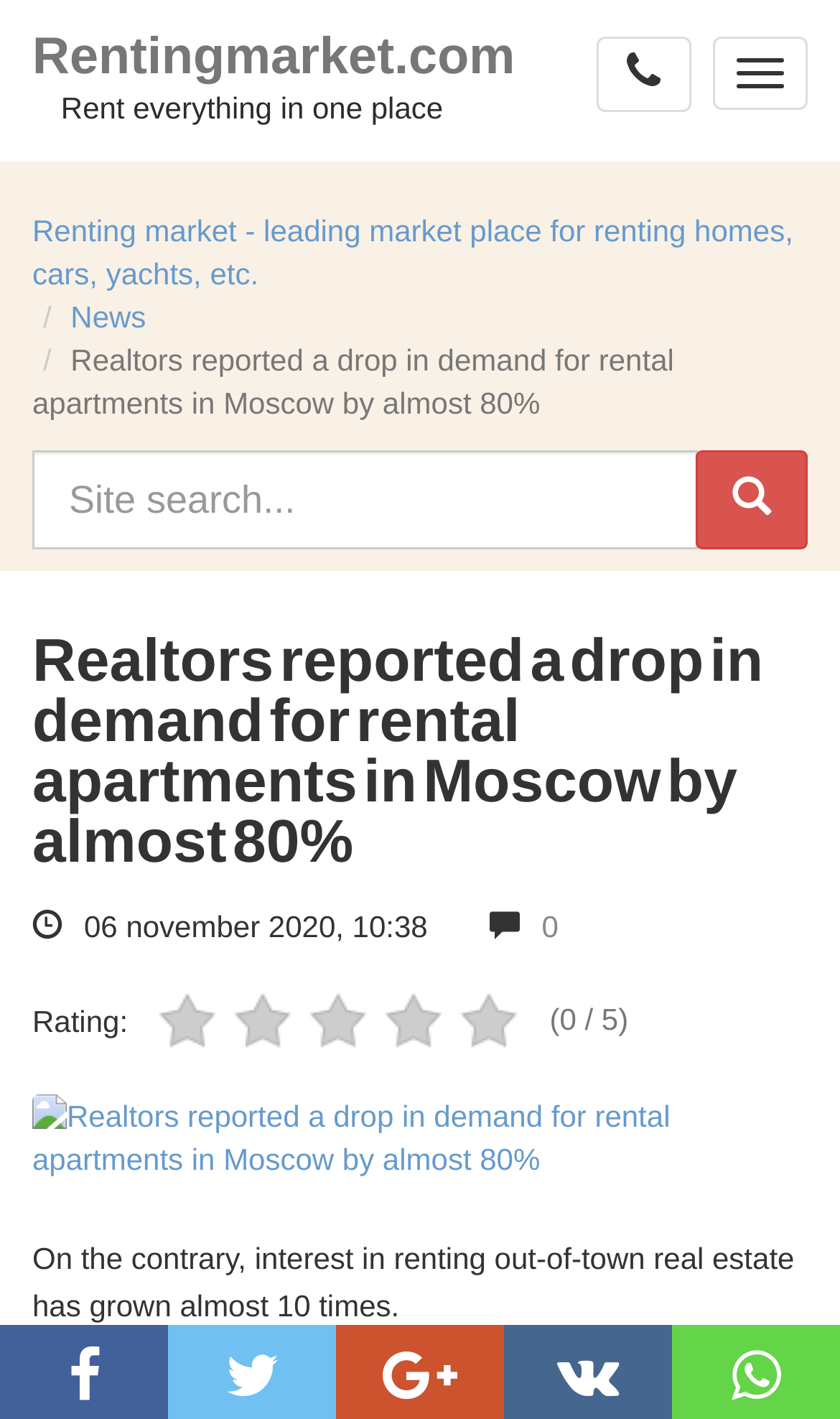What is the date of the news article?
Provide an in-depth and detailed answer to the question.

I determined the date of the news article by reading the StaticText element with the content '06 november 2020, 10:38'. This text is likely to be the date and time of the news article.